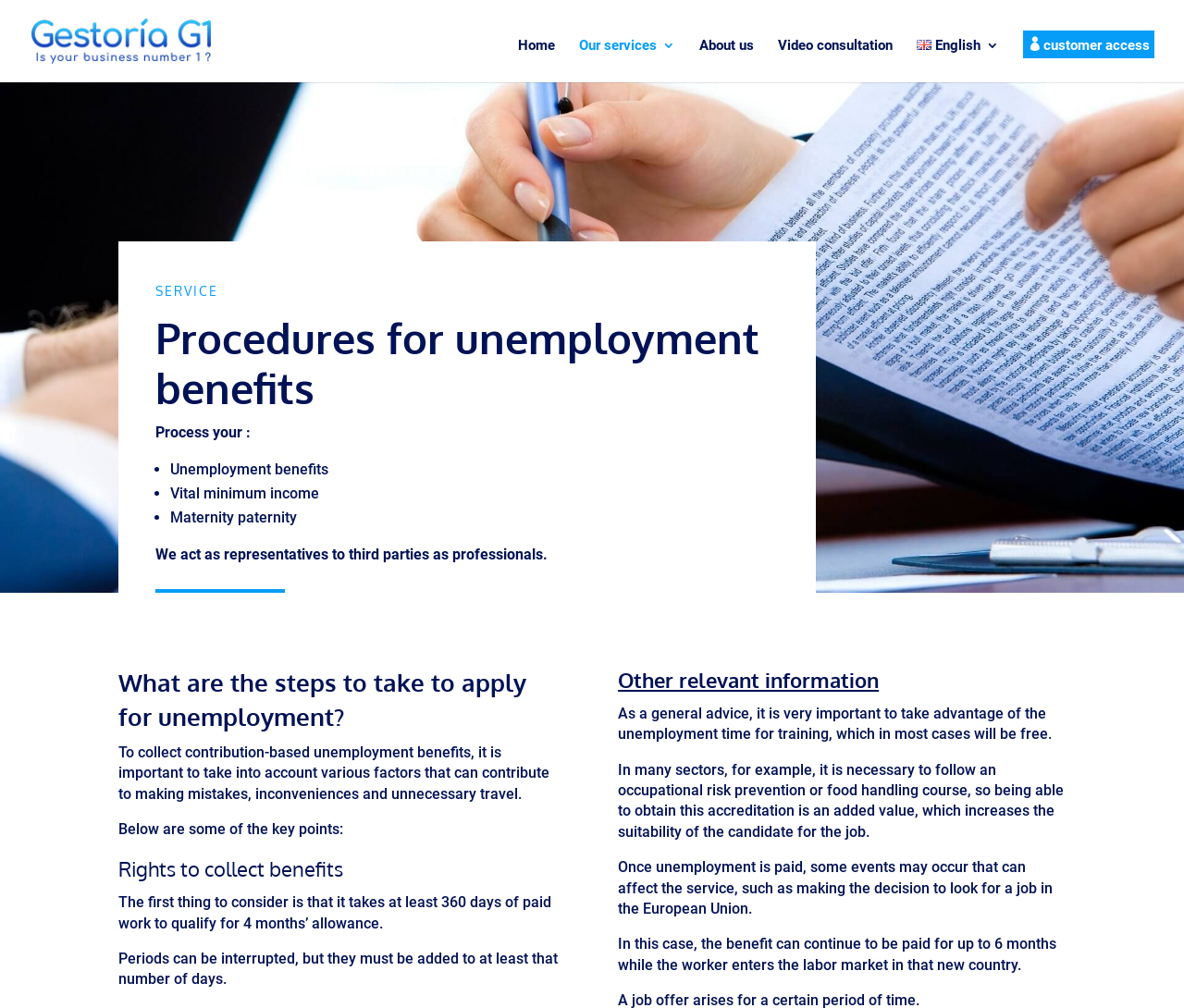Look at the image and write a detailed answer to the question: 
What is recommended to do during unemployment?

The webpage recommends taking advantage of training during unemployment, as stated in the text 'As a general advice, it is very important to take advantage of the unemployment time for training, which in most cases will be free.' This suggests that training can be a valuable way to spend time during unemployment.